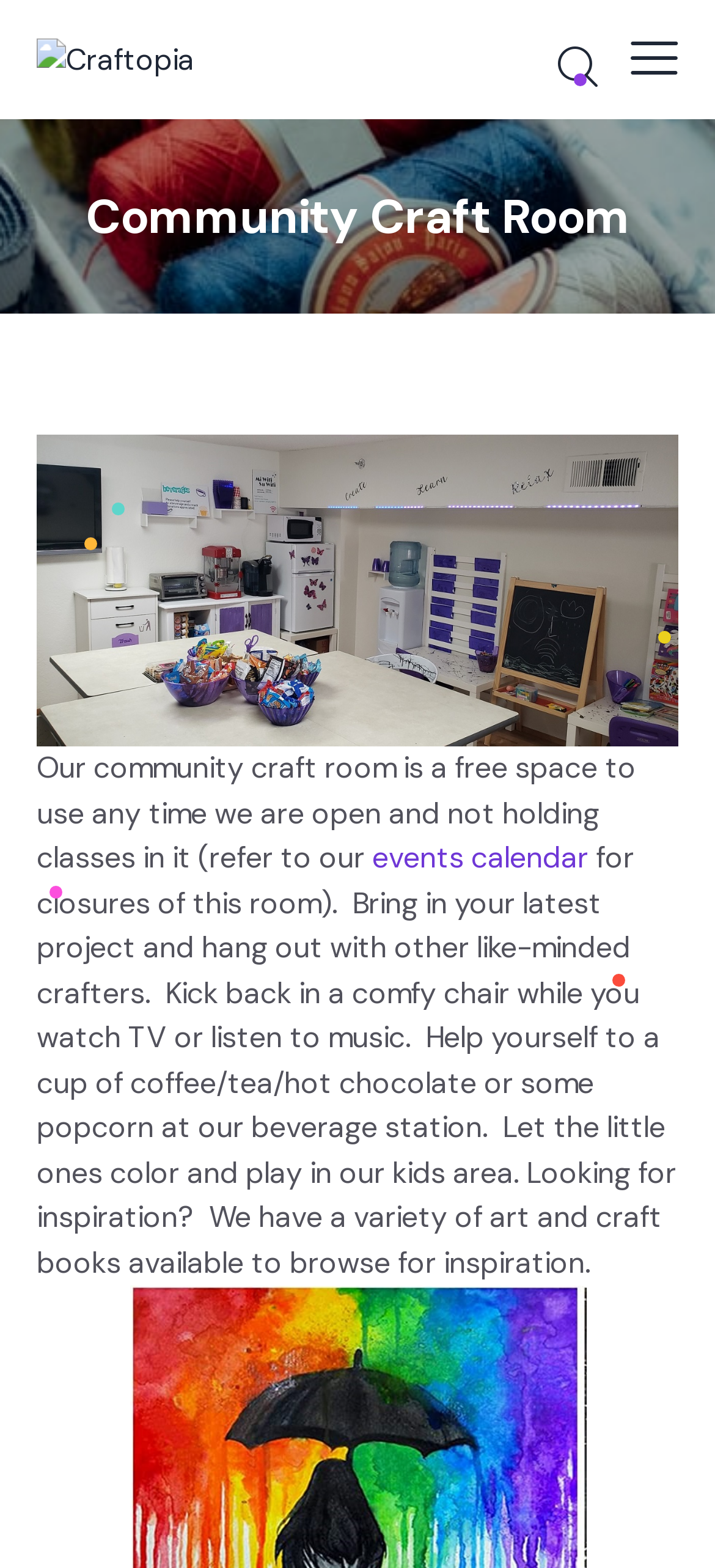What is the purpose of the art and craft books?
Please give a detailed and elaborate answer to the question based on the image.

I inferred this answer by reading the text element that describes the features of the community craft room, which mentions that 'Looking for inspiration? We have a variety of art and craft books available to browse for inspiration'.